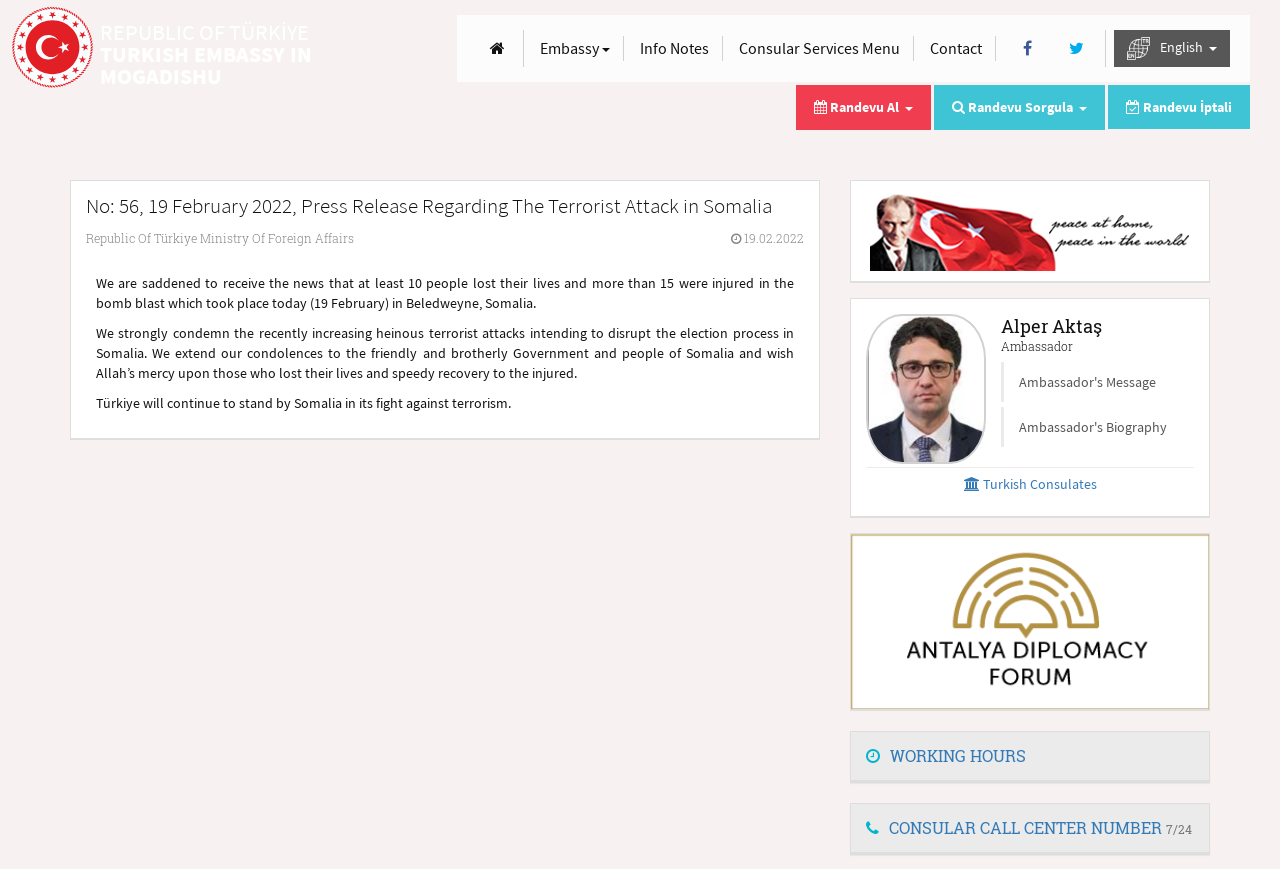Write an extensive caption that covers every aspect of the webpage.

The webpage is from the Turkish Embassy in Mogadishu, with a focus on announcements. At the top, there is a header section with several links, including "REPUBLIC OF TÜRKİYE TURKISH EMBASSY IN MOGADISHU", "Anasayfa", "Info Notes", "Consular Services Menu", "Contact", "Facebook", and "Twitter". Below the header, there is a language selection button with an English option.

On the left side, there are two menus, one with "Randevu Al" (Appointment) and another with "Randevu Sorgula" (Appointment Inquiry). Below these menus, there is a link to cancel an appointment.

The main content of the page is a press release regarding a terrorist attack in Somalia. The title of the press release is "No: 56, 19 February 2022, Press Release Regarding The Terrorist Attack in Somalia". The release is from the Republic Of Türkiye Ministry Of Foreign Affairs and is dated 19.02.2022. The text expresses condolences to the people of Somalia and condemns the terrorist attacks. There is also a statement from the Turkish government, saying that they will continue to stand by Somalia in its fight against terrorism.

On the right side, there is an image of Atatürk, the founder of modern Turkey. Below the image, there is information about the ambassador, Alper Aktaş, including a link to his message and biography.

Further down the page, there is a button to access information about Turkish consulates. Below this button, there is a link to the Antalya Diplomatic Forum, accompanied by an image. There are also two tabs, one for working hours and another for a consular call center number, both of which can be expanded for more information.